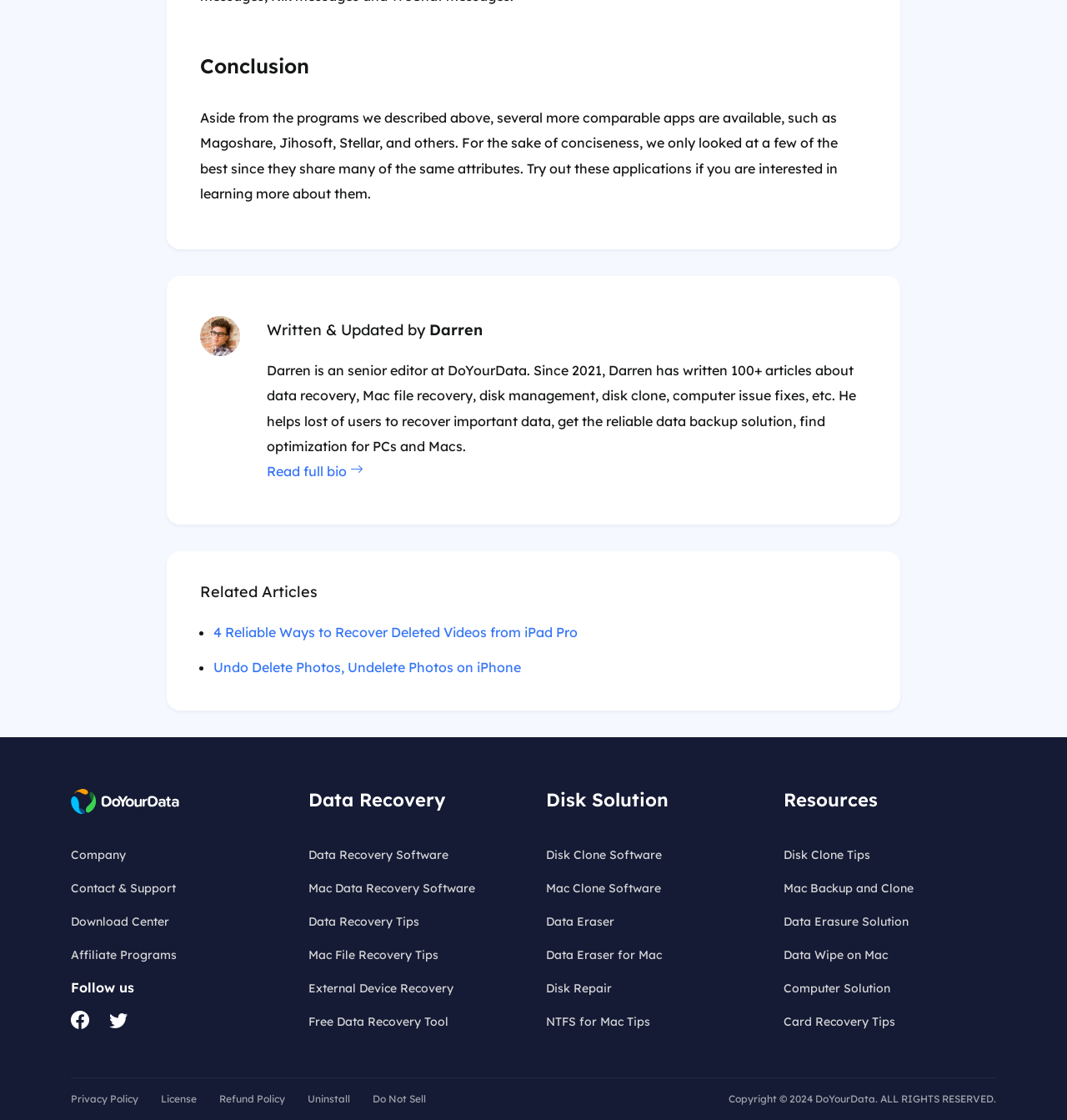Bounding box coordinates are specified in the format (top-left x, top-left y, bottom-right x, bottom-right y). All values are floating point numbers bounded between 0 and 1. Please provide the bounding box coordinate of the region this sentence describes: Privacy Policy

[0.066, 0.975, 0.13, 0.986]